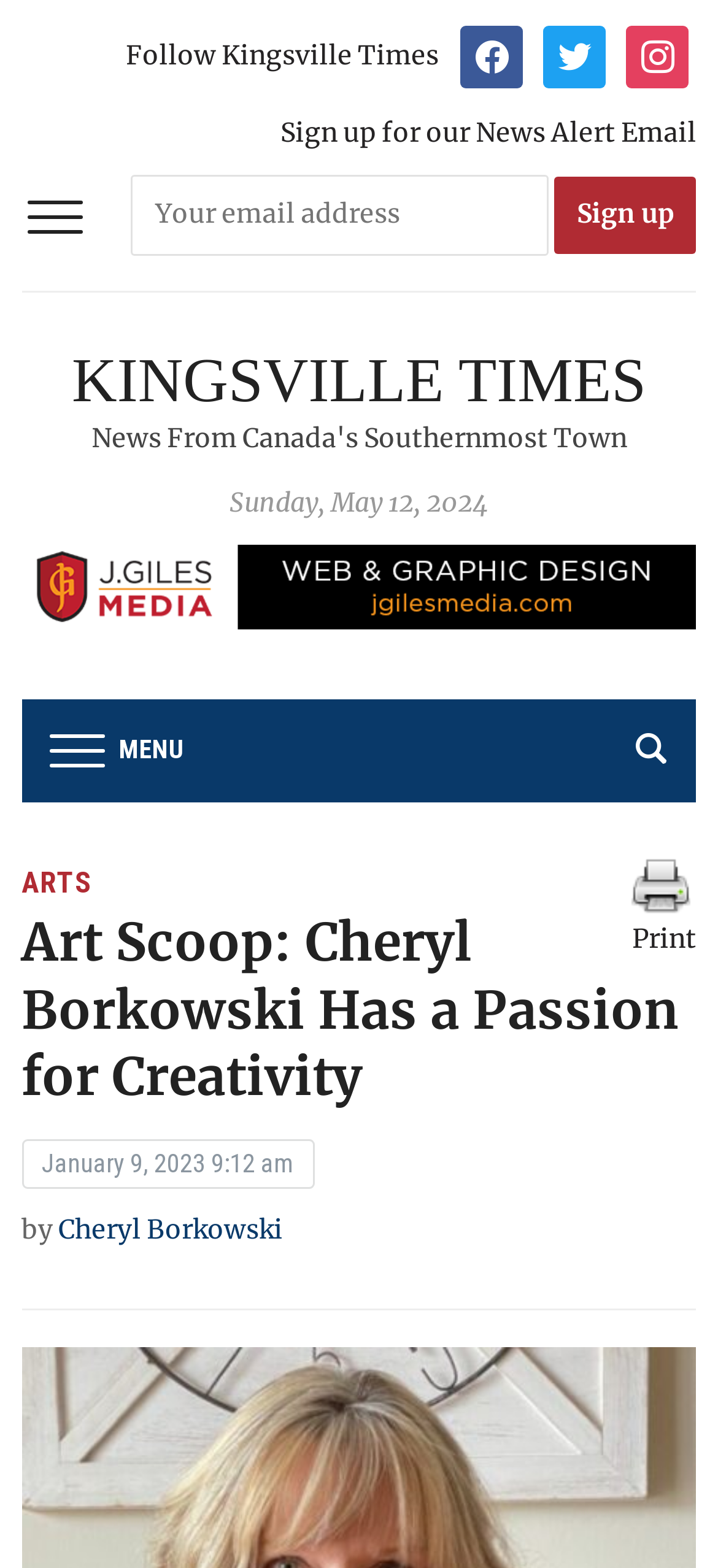Answer this question using a single word or a brief phrase:
What is the name of the publication?

KINGSVILLE TIMES